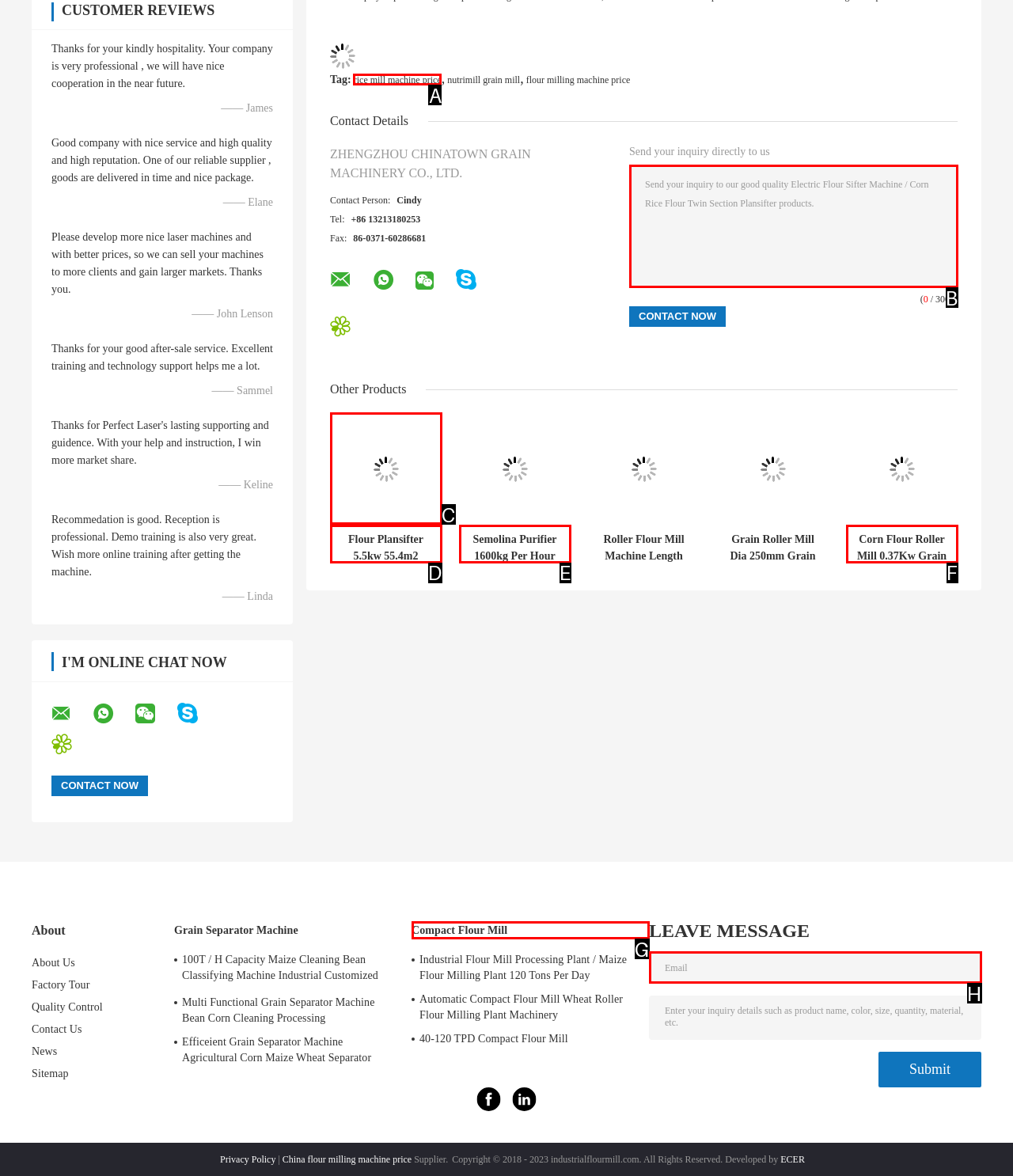Select the UI element that should be clicked to execute the following task: View the product details of Flour Plansifter 5.5kw 55.4m2 Grain Milling Equipment
Provide the letter of the correct choice from the given options.

C